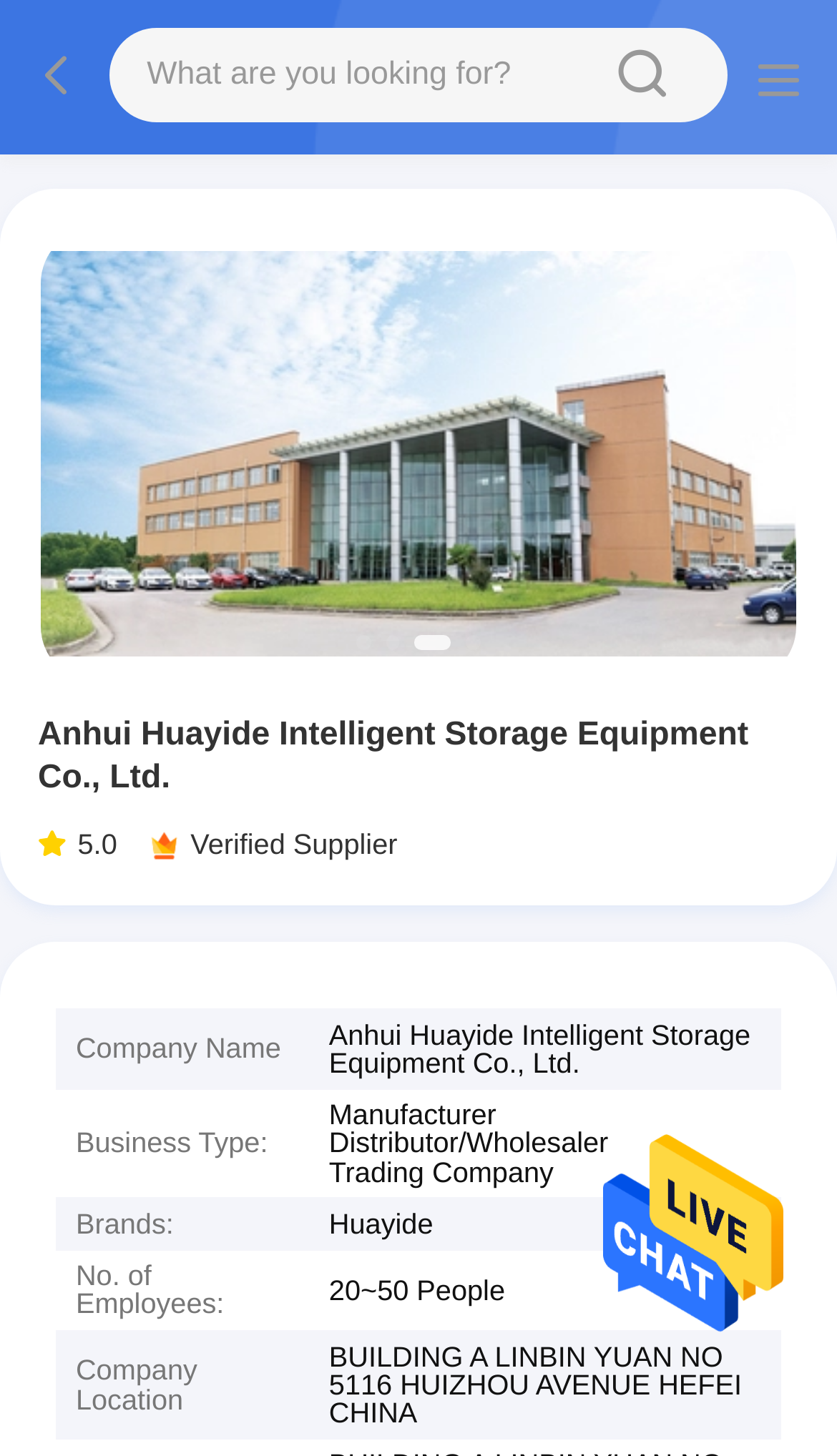Give the bounding box coordinates for this UI element: "aria-label="Go to slide 2"". The coordinates should be four float numbers between 0 and 1, arranged as [left, top, right, bottom].

[0.46, 0.437, 0.506, 0.446]